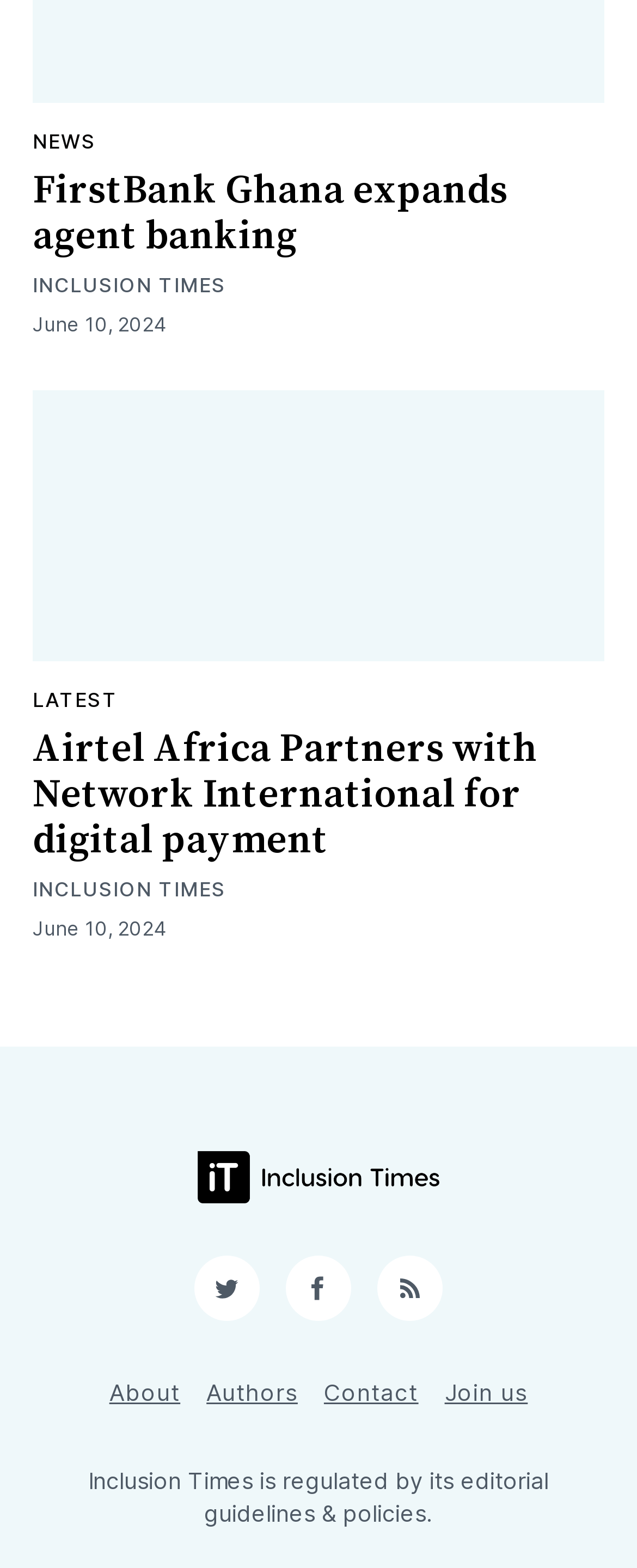Please specify the bounding box coordinates of the clickable section necessary to execute the following command: "Visit Inclusion Times".

[0.31, 0.734, 0.69, 0.767]